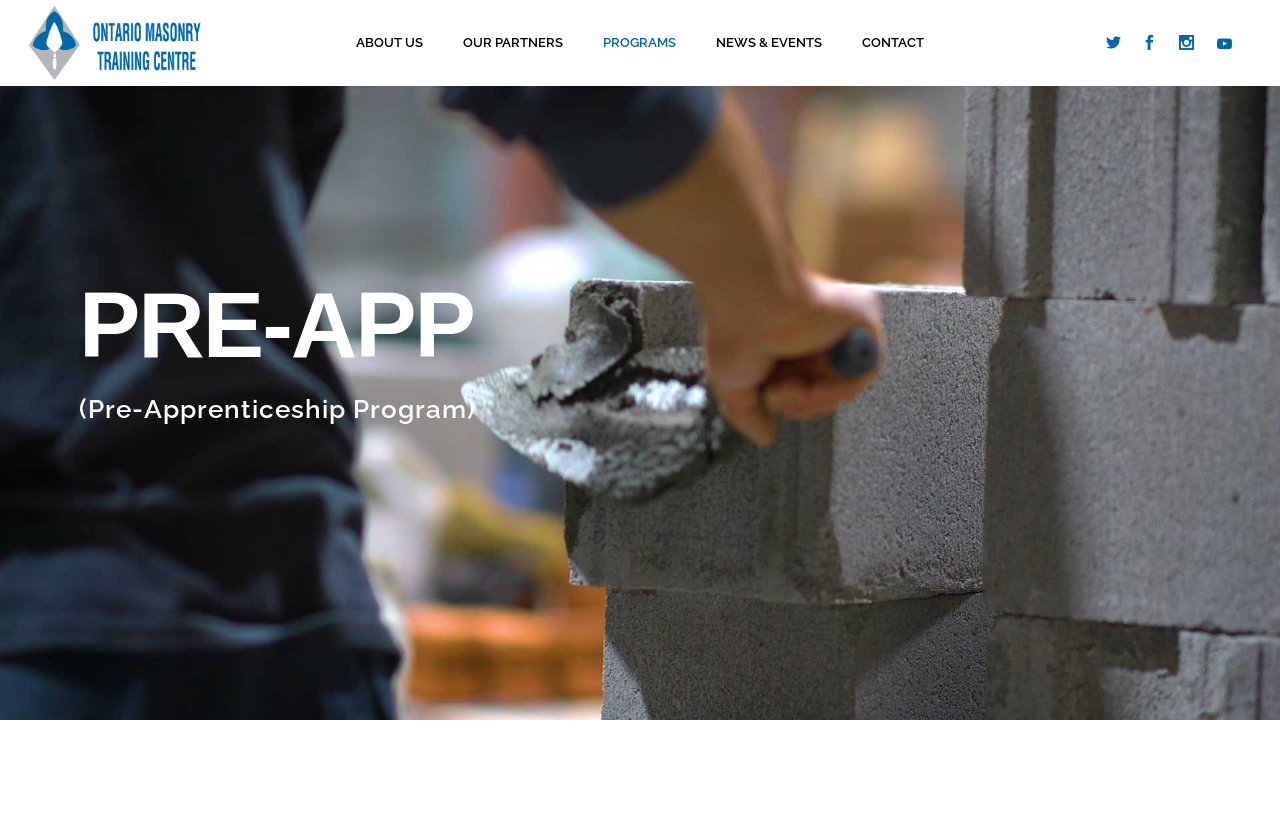Create an elaborate caption that covers all aspects of the webpage.

The webpage is about the Ontario Masonry Training Centre, specifically the Pre-App program. At the top left corner, there are five identical logo images. Below the logos, there is a horizontal navigation menu with six links: "ABOUT US", "OUR PARTNERS", "PROGRAMS", "NEWS & EVENTS", and "CONTACT". These links are evenly spaced and take up the entire width of the page.

On the right side of the page, there is a smaller section with four links, but these links are not labeled with text. Instead, they are represented by icons, with the last one being a Facebook icon.

The main content of the page is divided into two headings. The first heading, "PRE-APP", is displayed prominently in a large font size, spanning almost the entire width of the page. Below it, there is a subtitle, "(Pre-Apprenticeship Program)", which provides more information about the program.